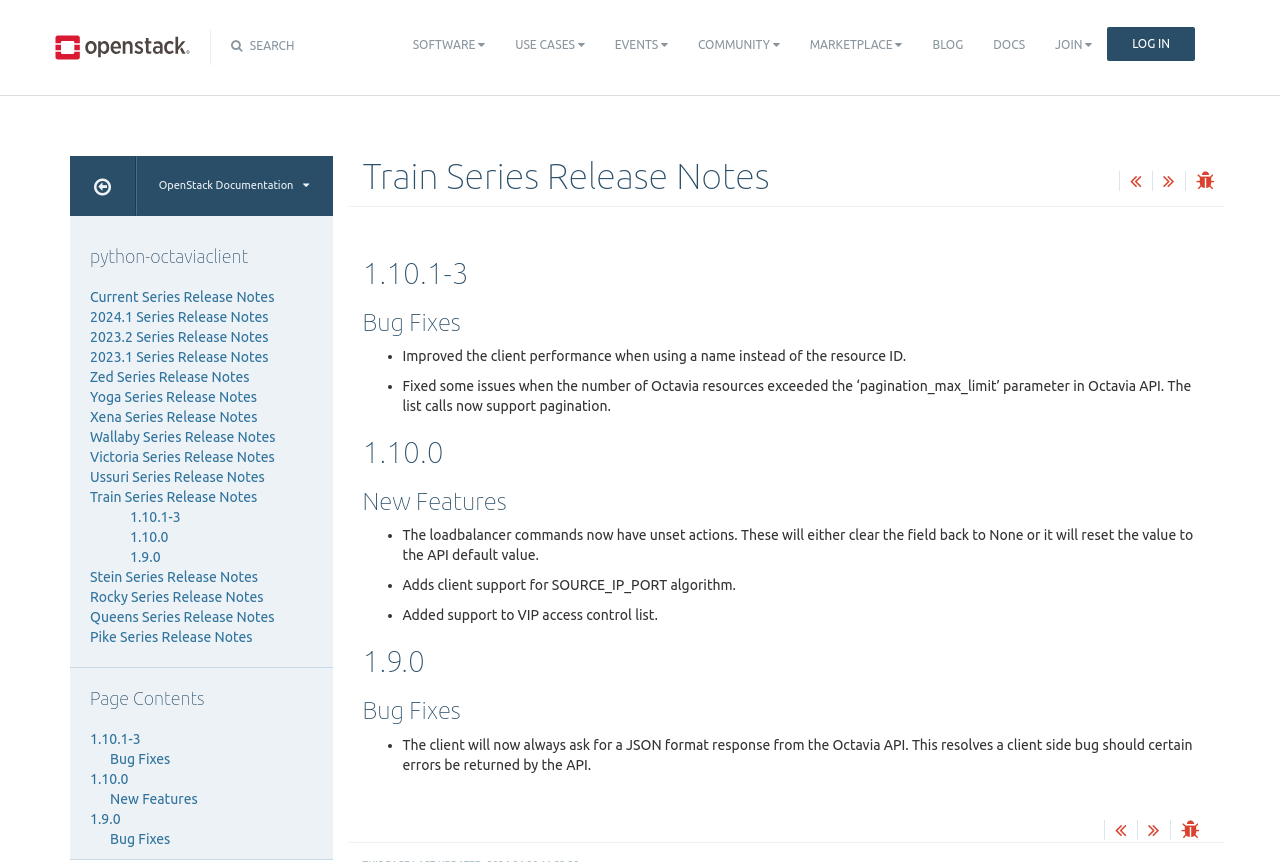How many links are available in the top navigation menu?
Look at the image and respond with a one-word or short phrase answer.

9